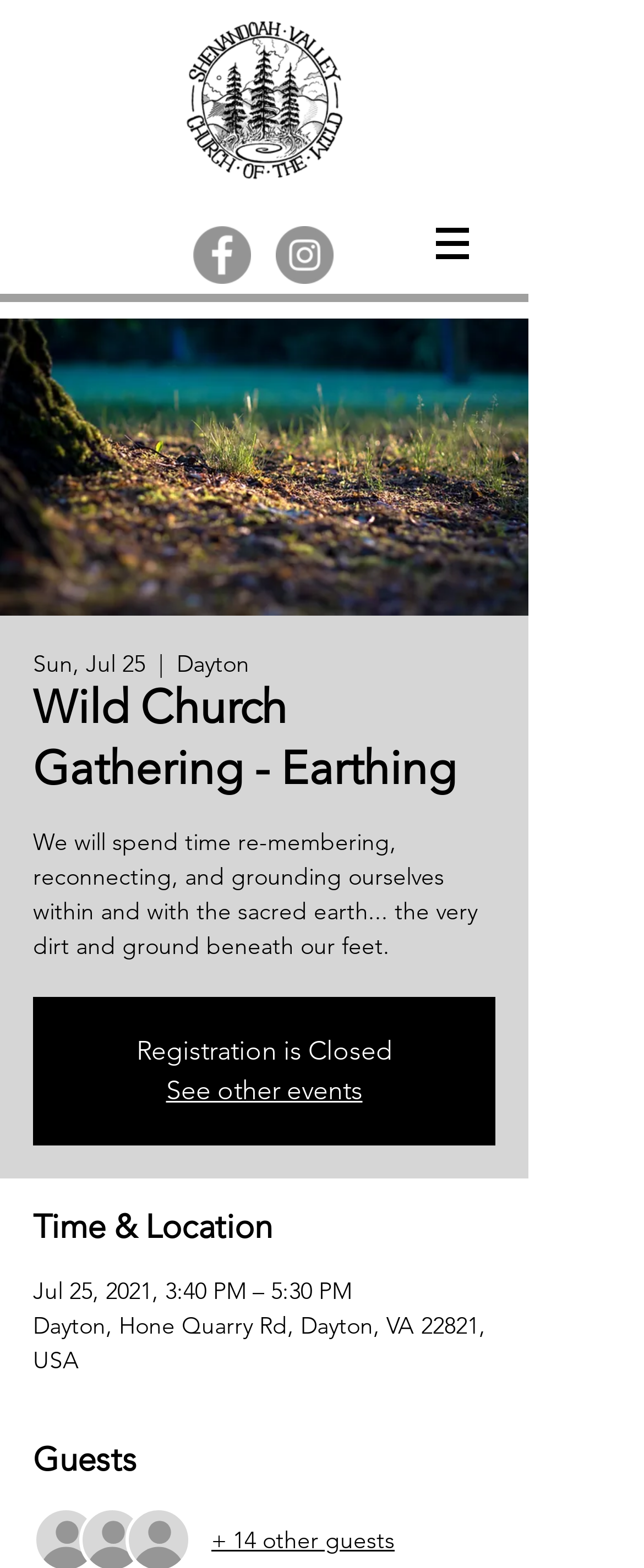Give a one-word or phrase response to the following question: What is the location of the event?

Dayton, VA 22821, USA